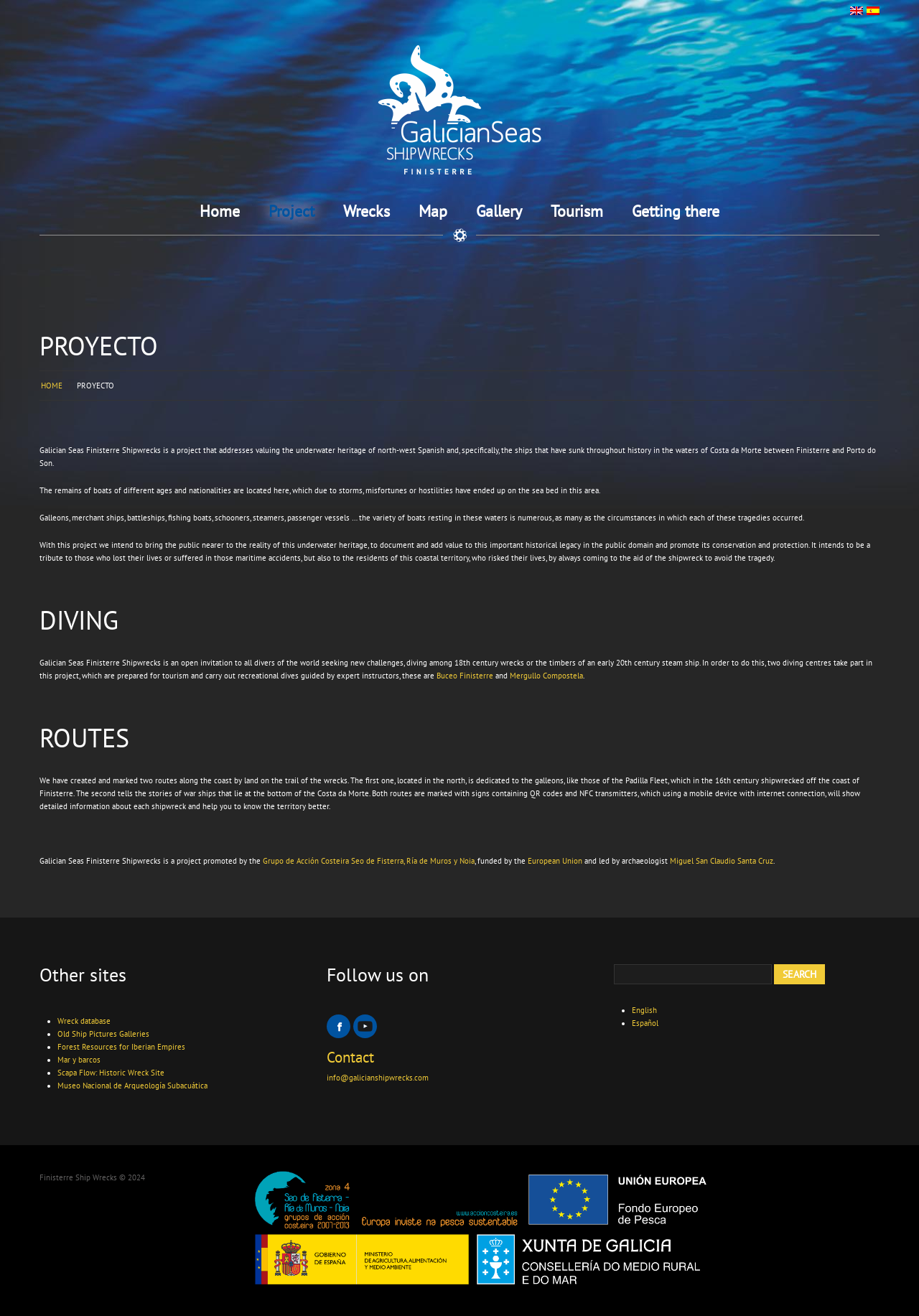Find the bounding box coordinates of the clickable area required to complete the following action: "View the gallery".

[0.518, 0.153, 0.568, 0.167]